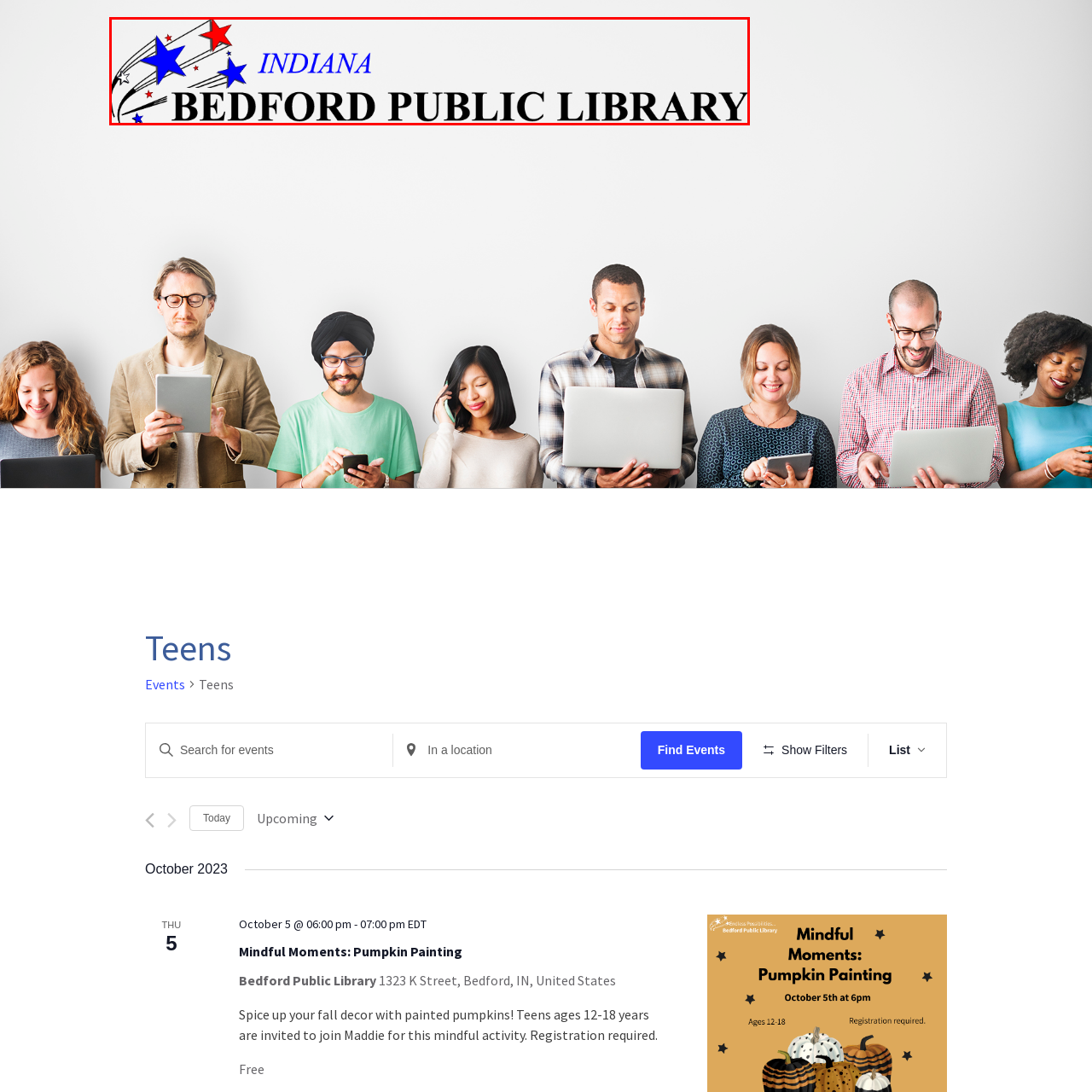Give an in-depth description of the image highlighted with the red boundary.

The image showcases the logo of the Bedford Public Library, located in Indiana. The design features a prominent banner with vibrant red and blue stars trailing in a dynamic arc, symbolizing community spirit and celebration. Beneath the banner, the text "INDIANA" is styled in an elegant blue font, while the name "BEDFORD PUBLIC LIBRARY" is displayed in bold, black letters, emphasizing the library's importance as a local resource. This logo represents the library's commitment to serving the residents of Bedford and surrounding areas, fostering a love for reading and learning among all ages.